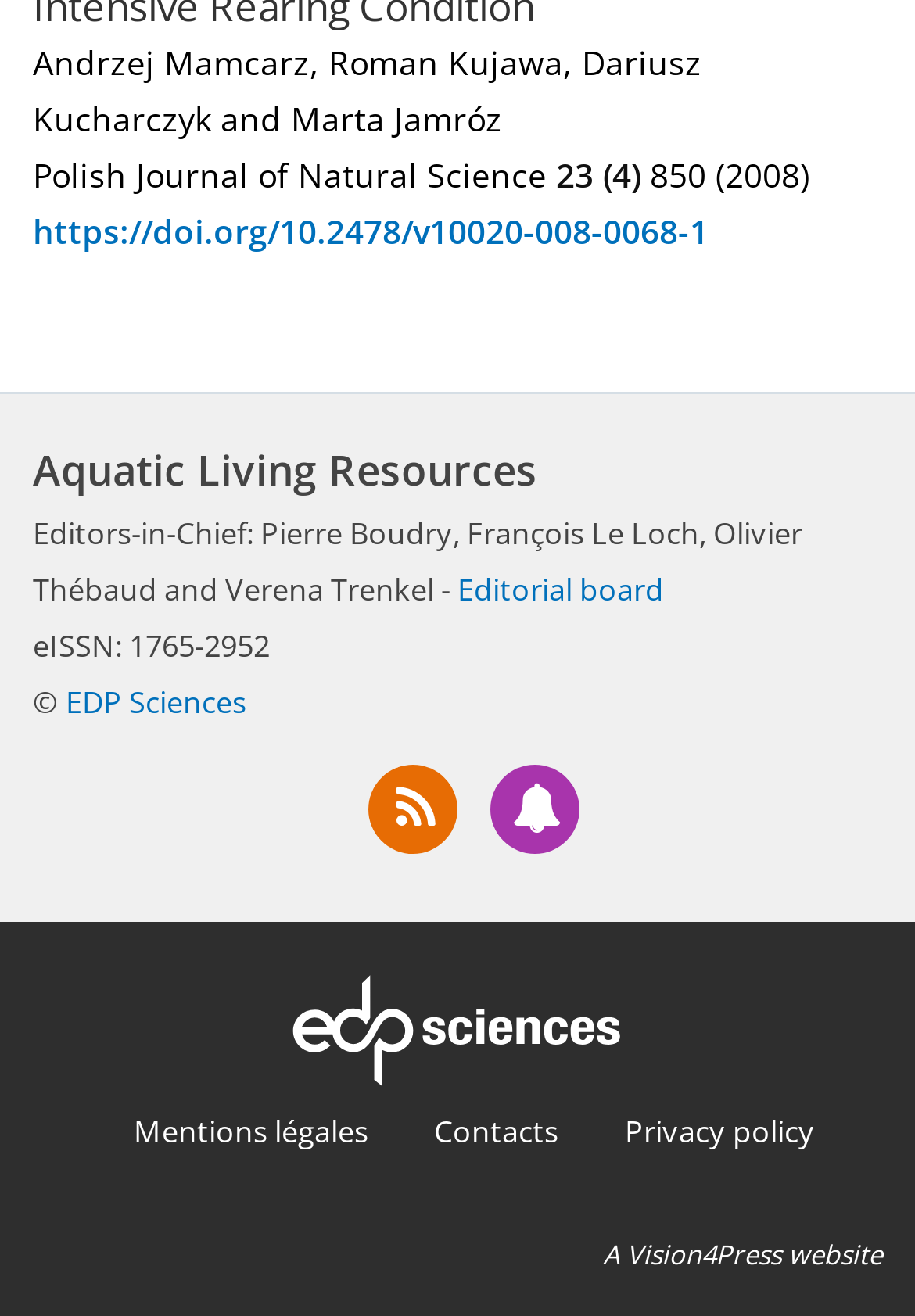Please provide a one-word or phrase answer to the question: 
What is the eISSN of the journal?

1765-2952